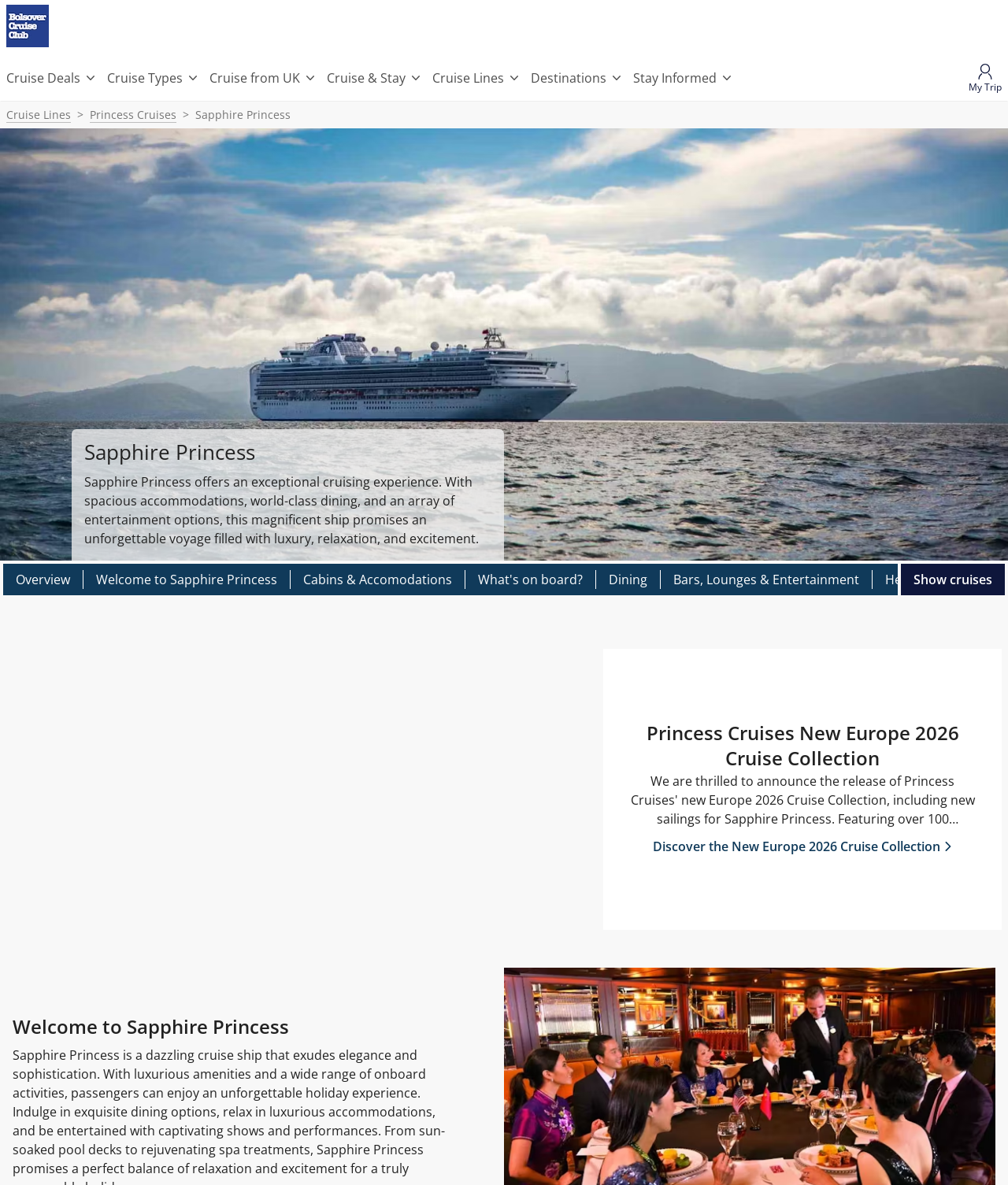Provide the bounding box coordinates for the area that should be clicked to complete the instruction: "Click the logotype".

[0.006, 0.004, 0.048, 0.043]